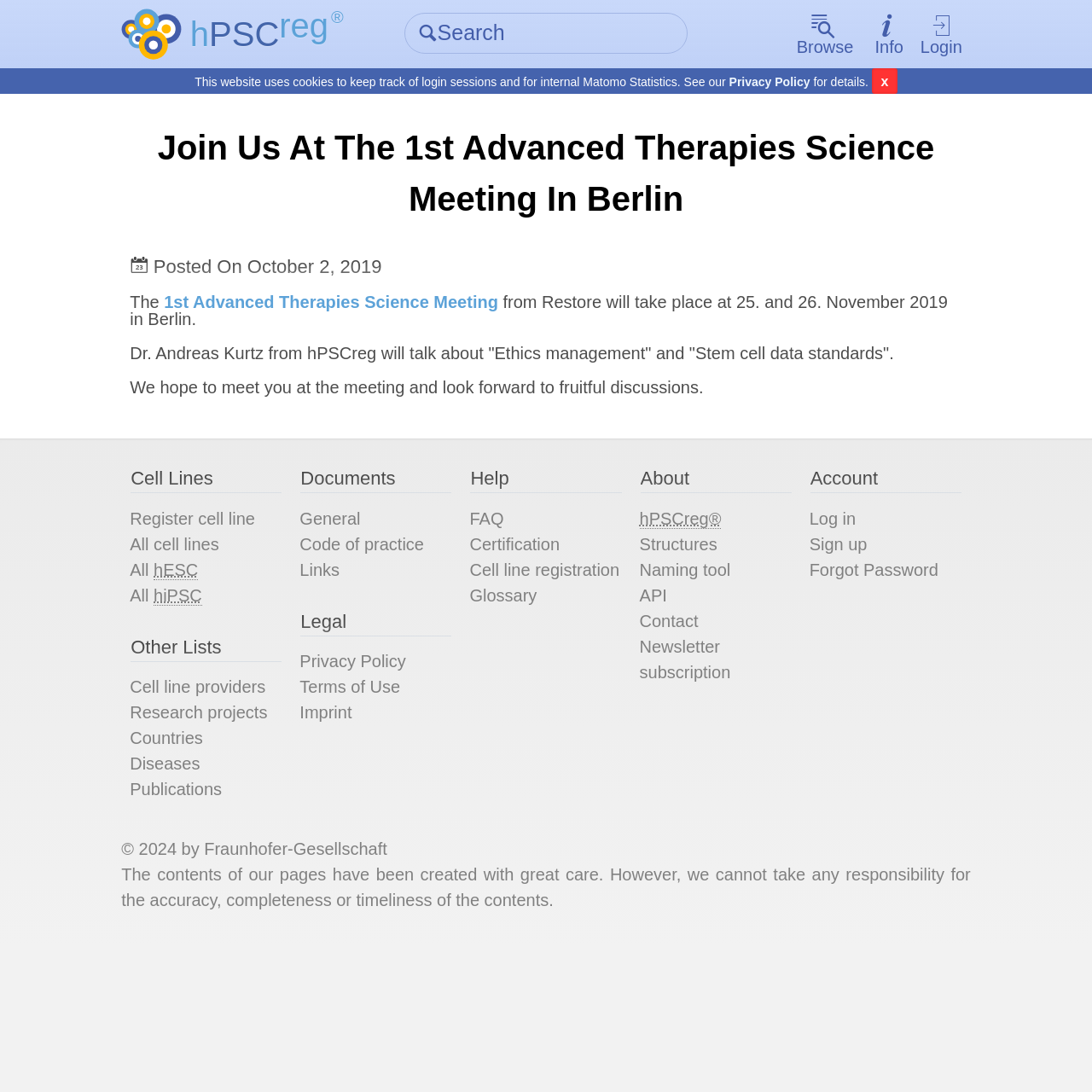Locate the primary headline on the webpage and provide its text.

Join Us At The 1st Advanced Therapies Science Meeting In Berlin